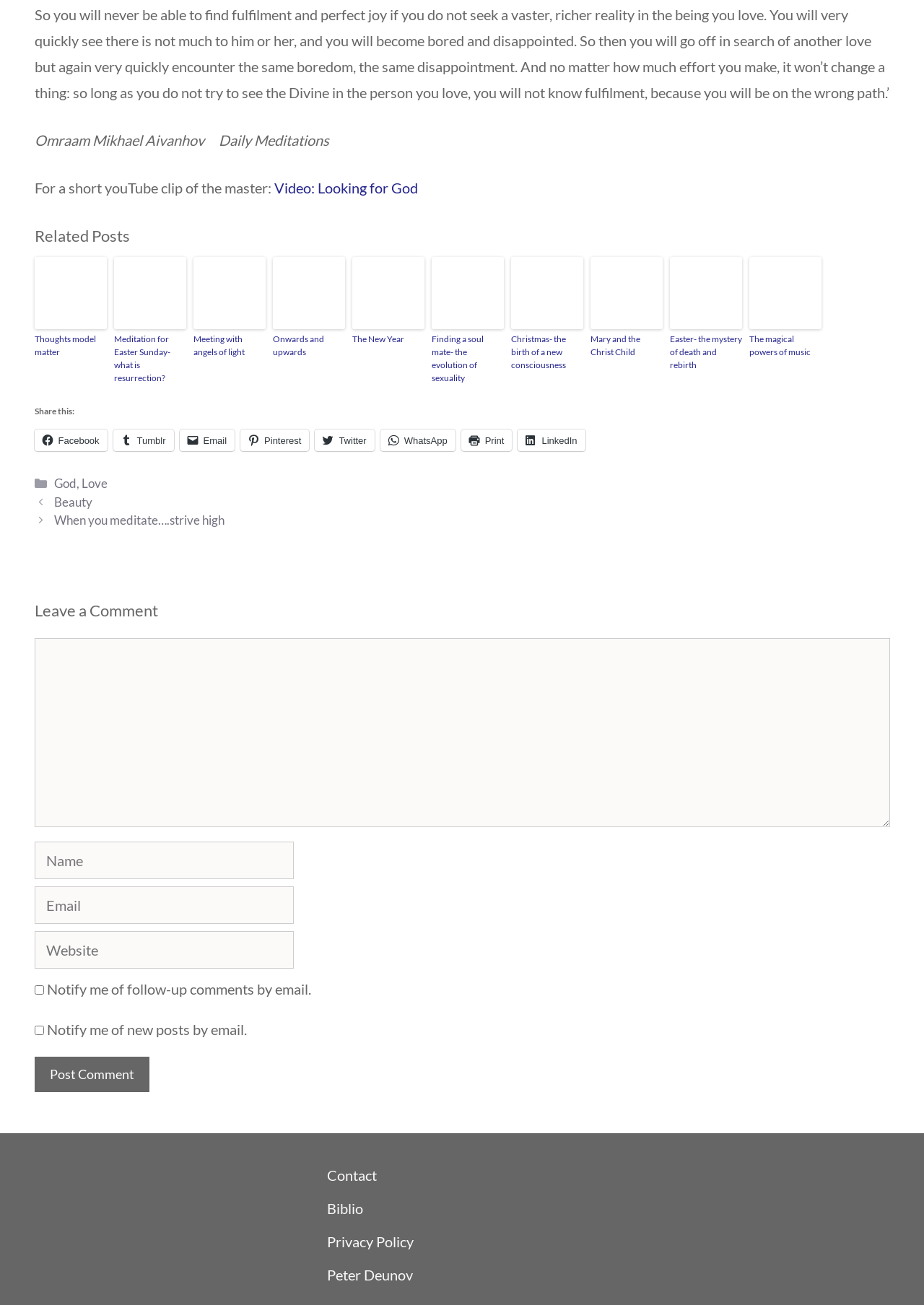What is the purpose of the 'Share this:' section?
Identify the answer in the screenshot and reply with a single word or phrase.

To share the post